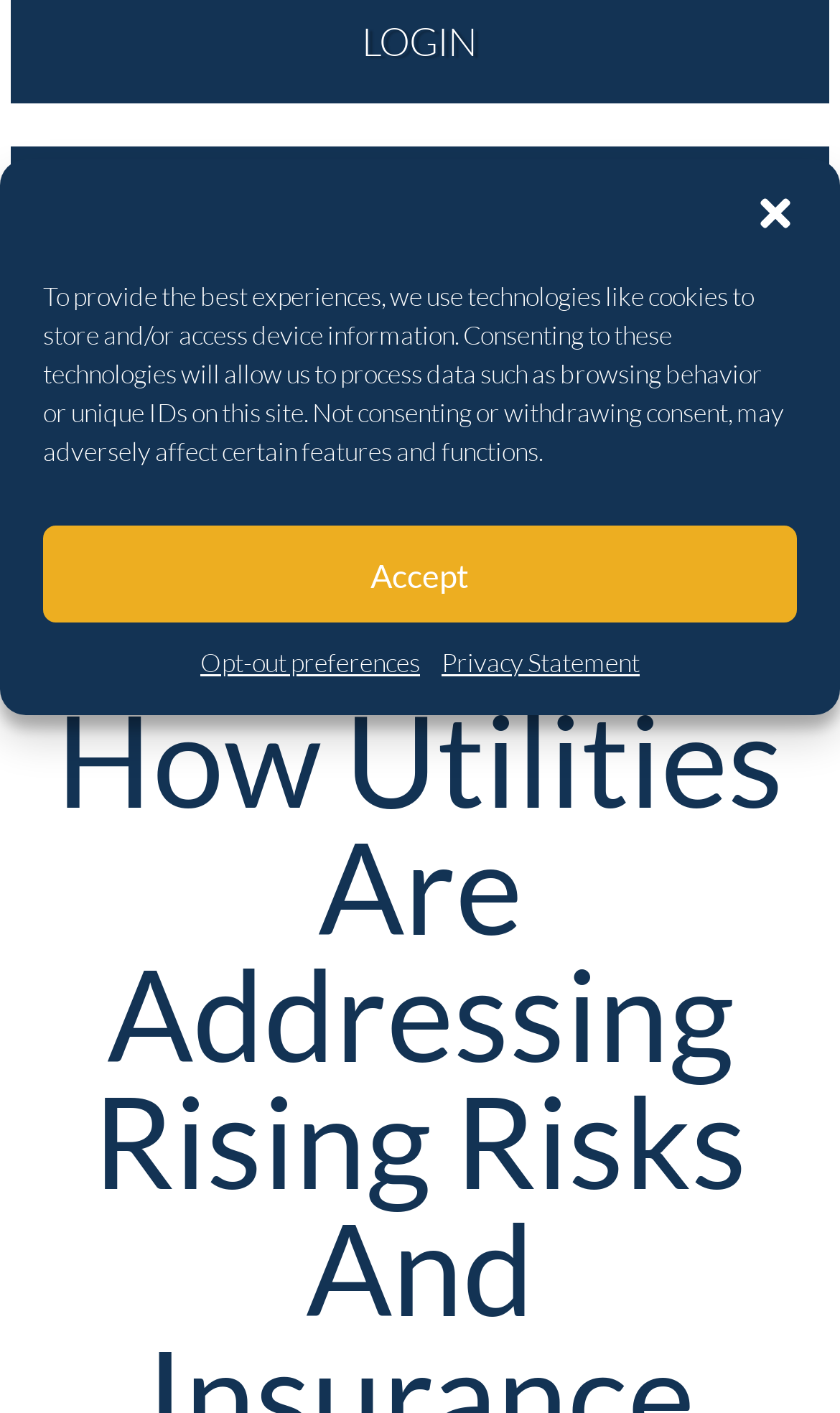Predict the bounding box of the UI element that fits this description: "REGISTER".

[0.013, 0.104, 0.987, 0.192]